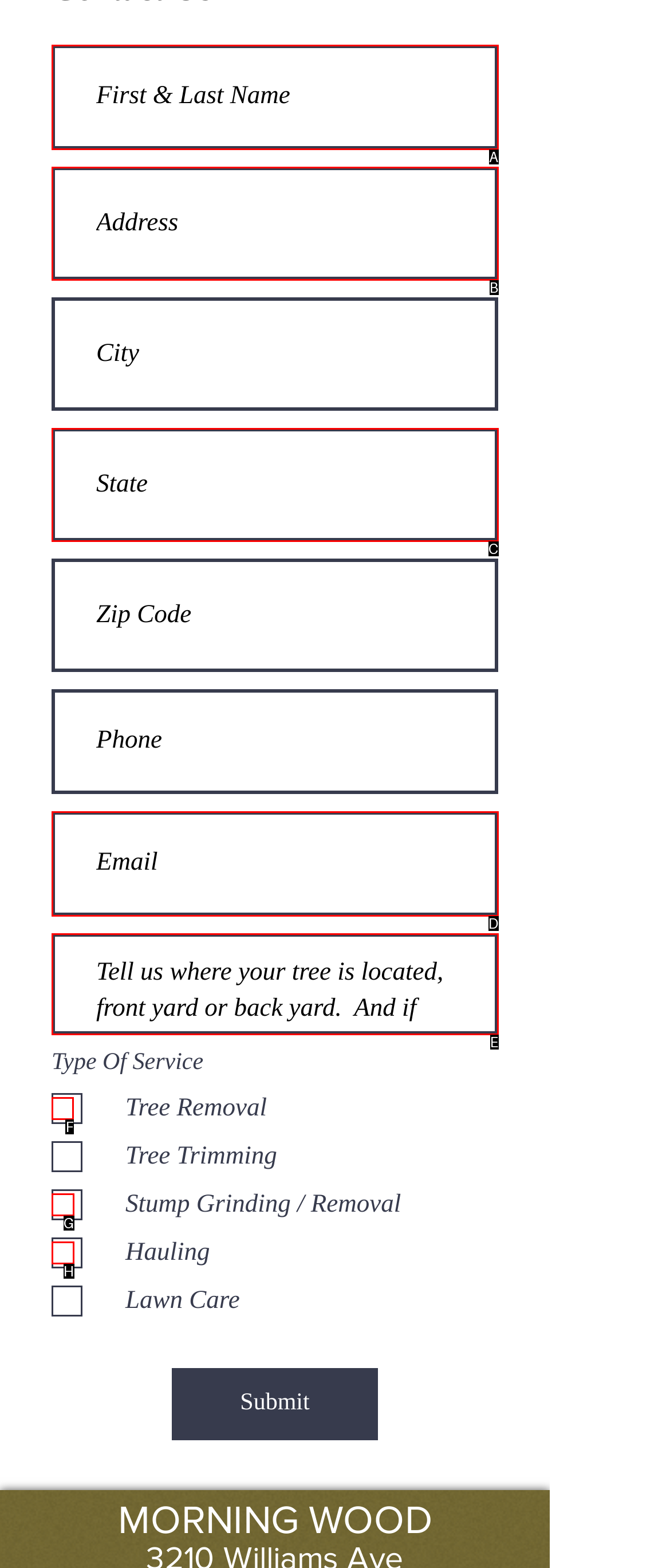Determine which element should be clicked for this task: Select tree removal service
Answer with the letter of the selected option.

F